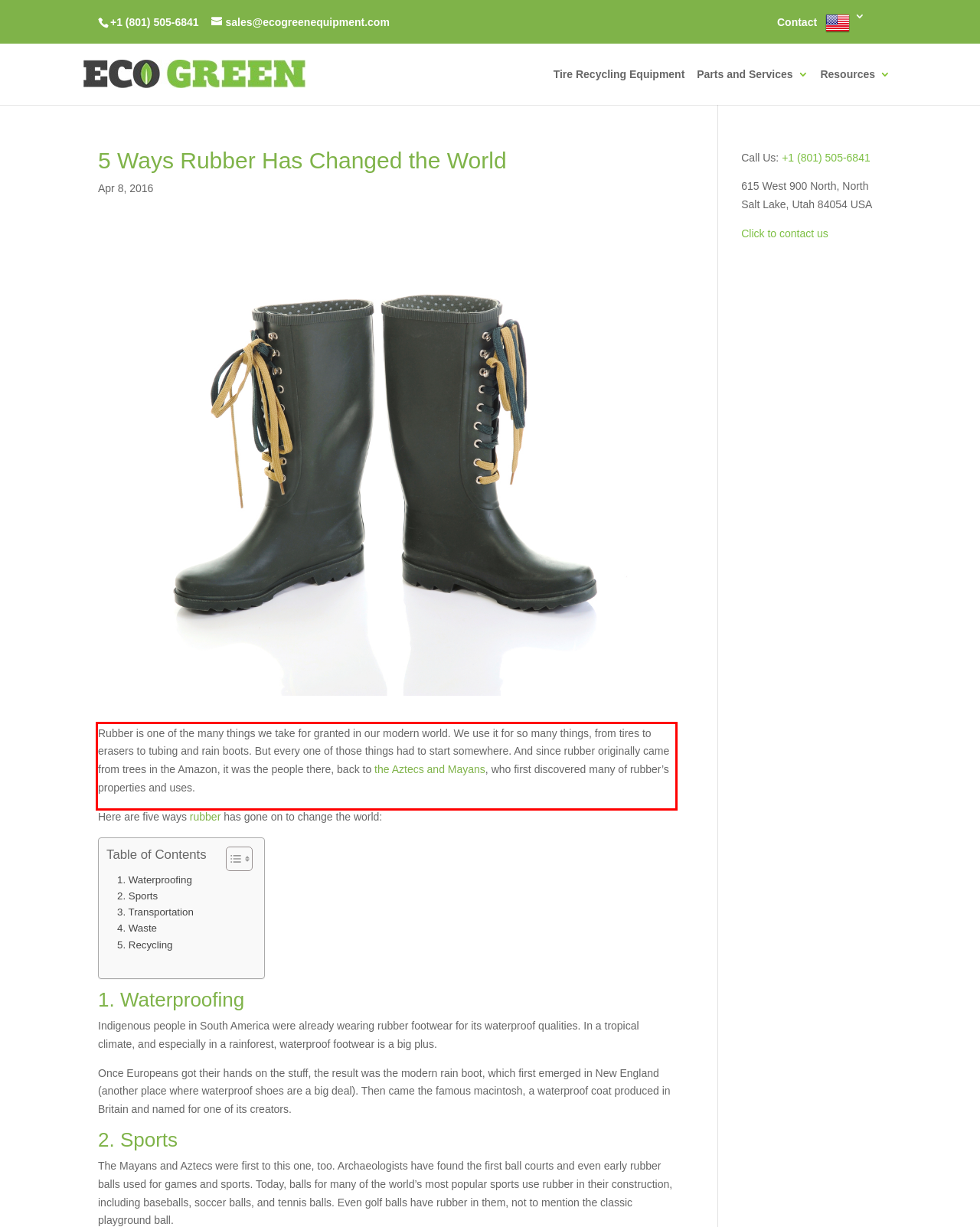By examining the provided screenshot of a webpage, recognize the text within the red bounding box and generate its text content.

Rubber is one of the many things we take for granted in our modern world. We use it for so many things, from tires to erasers to tubing and rain boots. But every one of those things had to start somewhere. And since rubber originally came from trees in the Amazon, it was the people there, back to the Aztecs and Mayans, who first discovered many of rubber’s properties and uses.